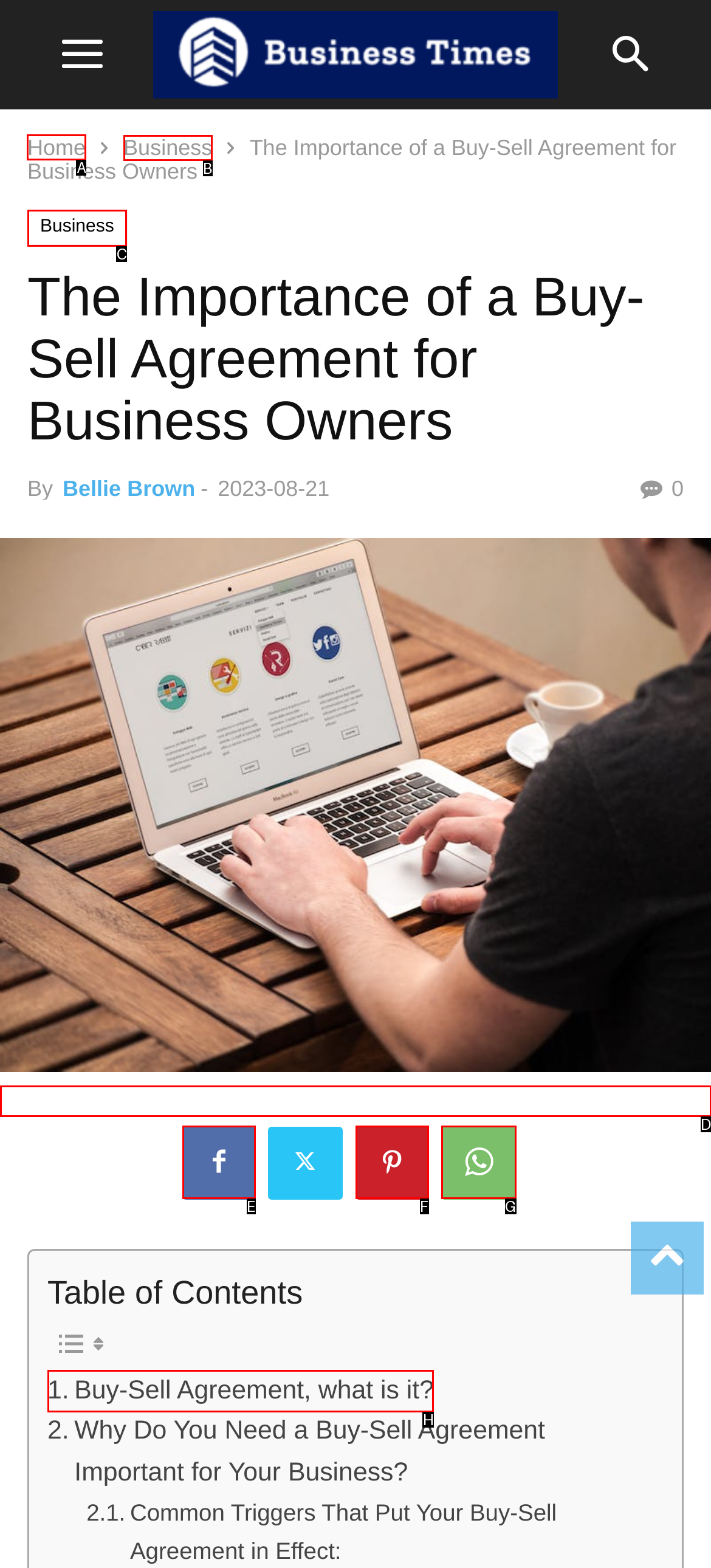Select the HTML element that needs to be clicked to perform the task: access the fifth link. Reply with the letter of the chosen option.

None